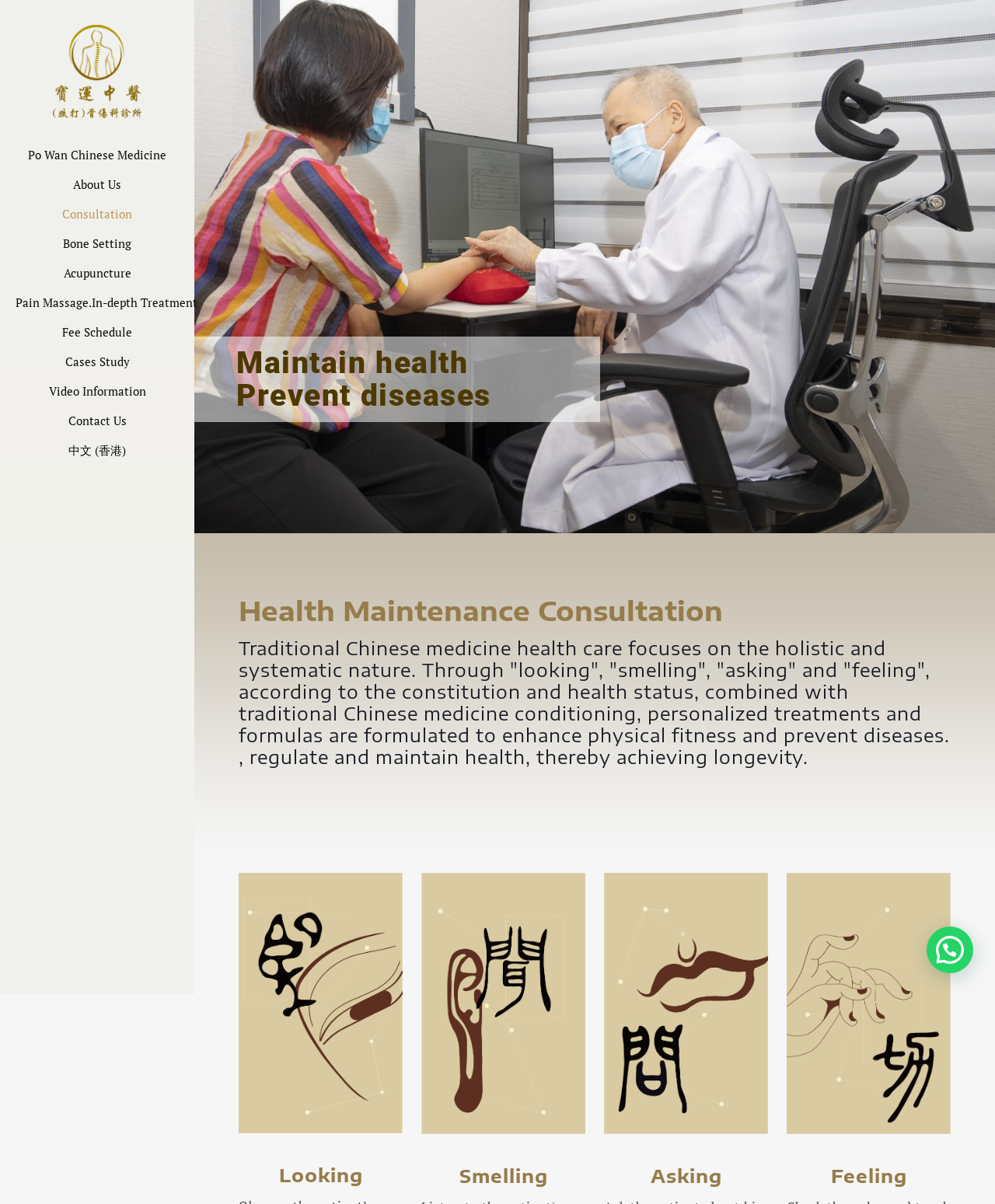Find the bounding box coordinates for the area that should be clicked to accomplish the instruction: "View Consultation".

[0.0, 0.165, 0.195, 0.19]